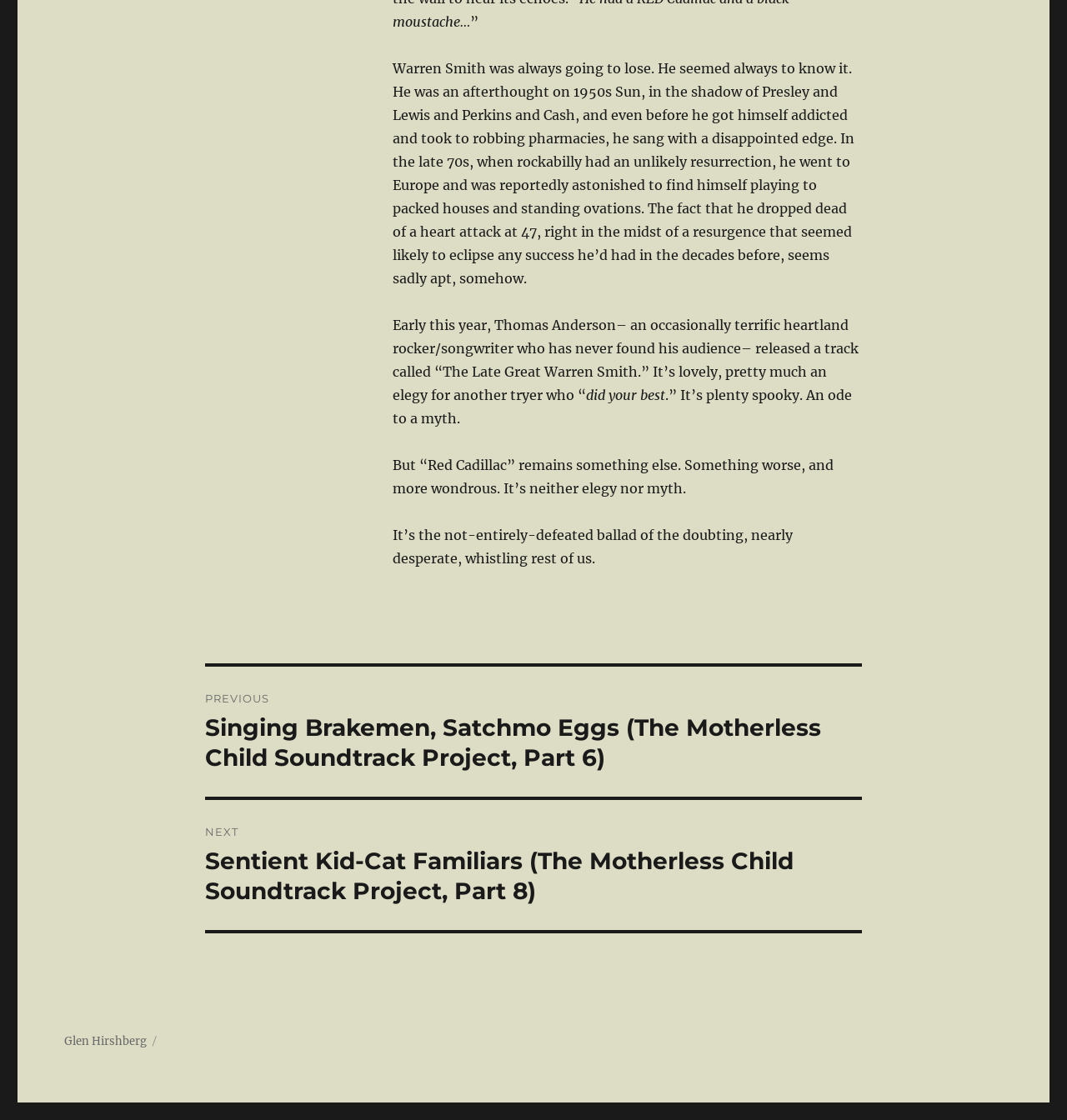Who wrote the track 'The Late Great Warren Smith'?
Refer to the image and respond with a one-word or short-phrase answer.

Thomas Anderson